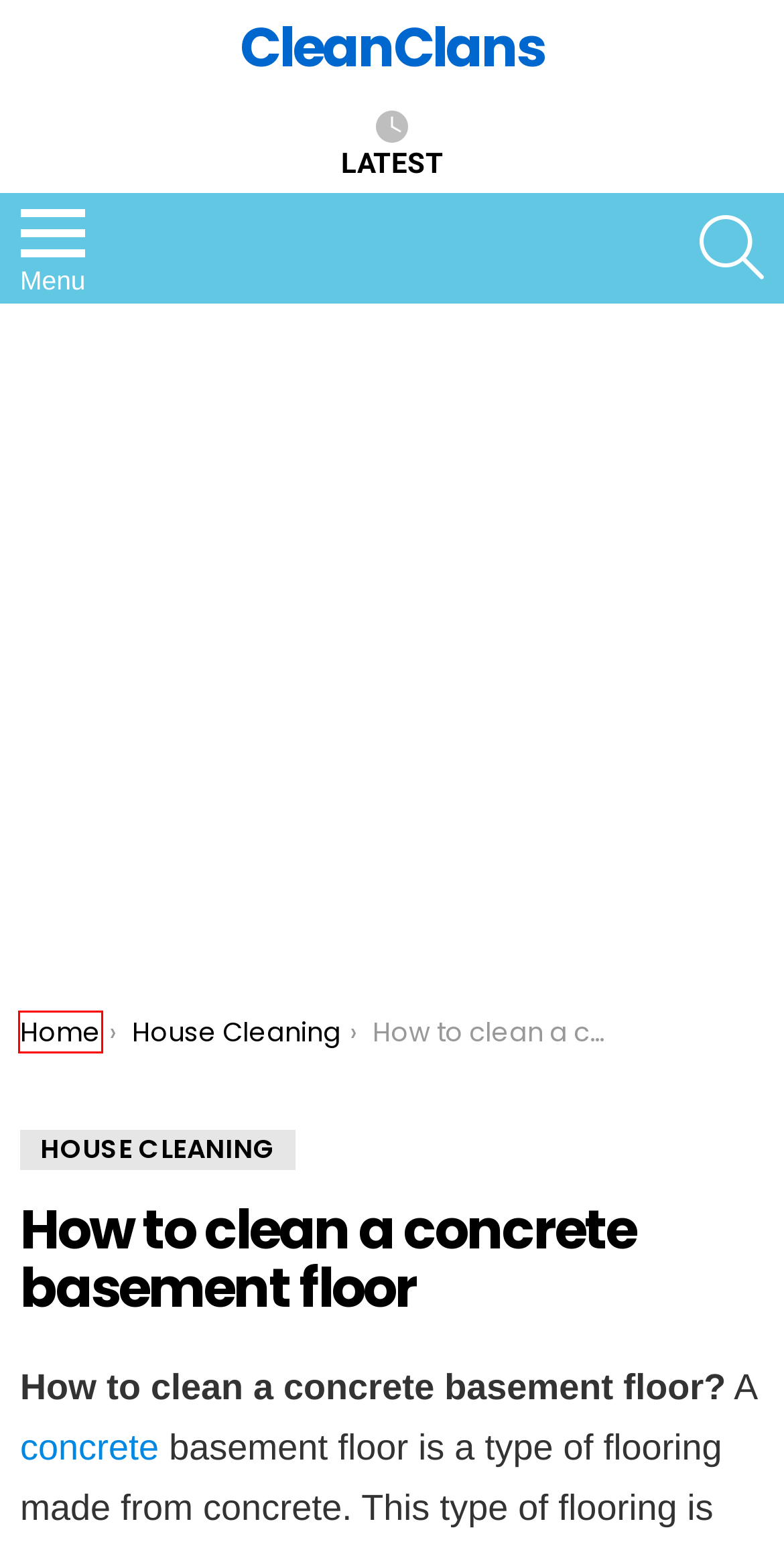Examine the screenshot of a webpage with a red rectangle bounding box. Select the most accurate webpage description that matches the new webpage after clicking the element within the bounding box. Here are the candidates:
A. CleanClans - Help you clean anything
B. why you should wear a watch - CleanClans
C. 2006 honda civic gas milage - CleanClans
D. House Cleaning - CleanClans
E. How to Clean Pewter - CleanClans
F. how much should a bulldog eat a day - CleanClans
G. How clean dog urine from carpet - CleanClans
H. Remove spray paint on various surfaces - CleanClans

A